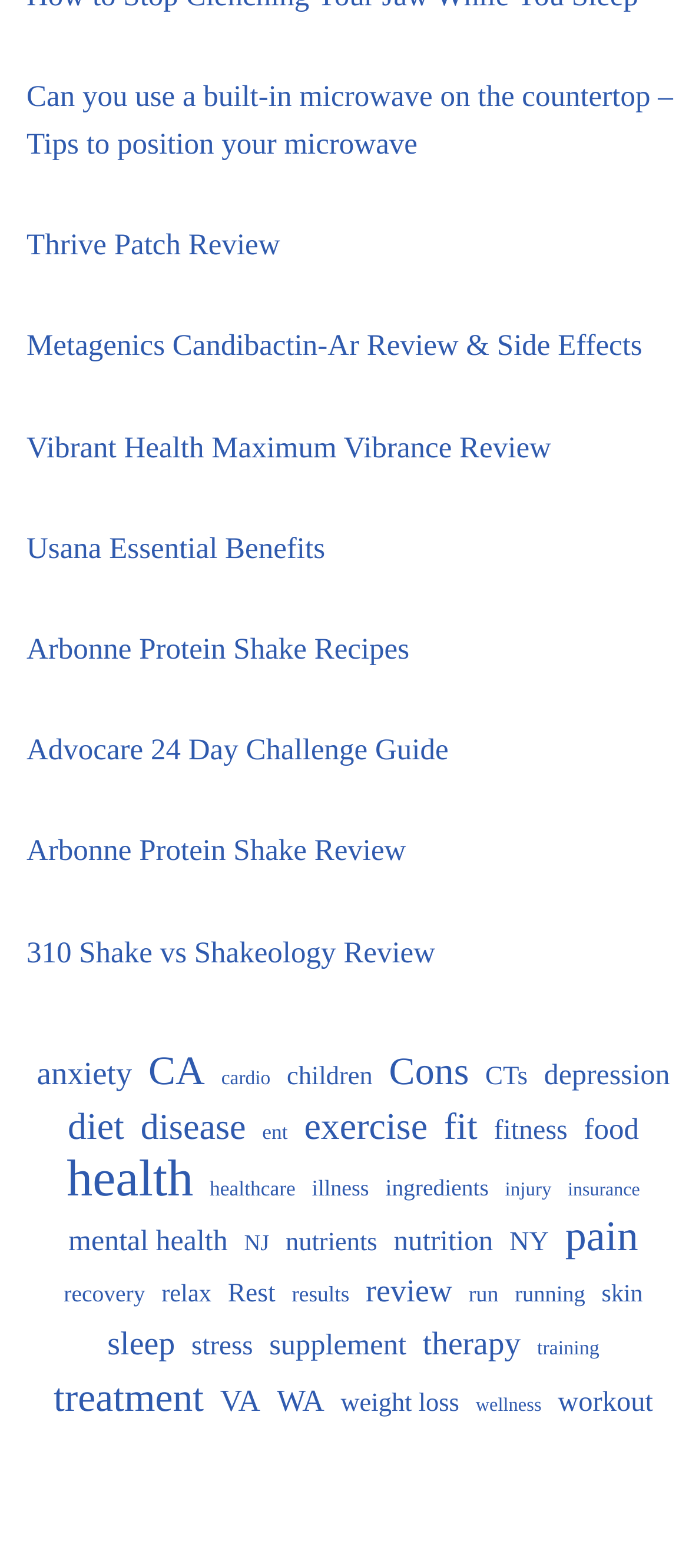What is the main topic of this webpage?
Please answer the question with a detailed response using the information from the screenshot.

Based on the links provided on the webpage, it appears that the main topic is health and wellness, with various subtopics such as nutrition, fitness, and mental health.